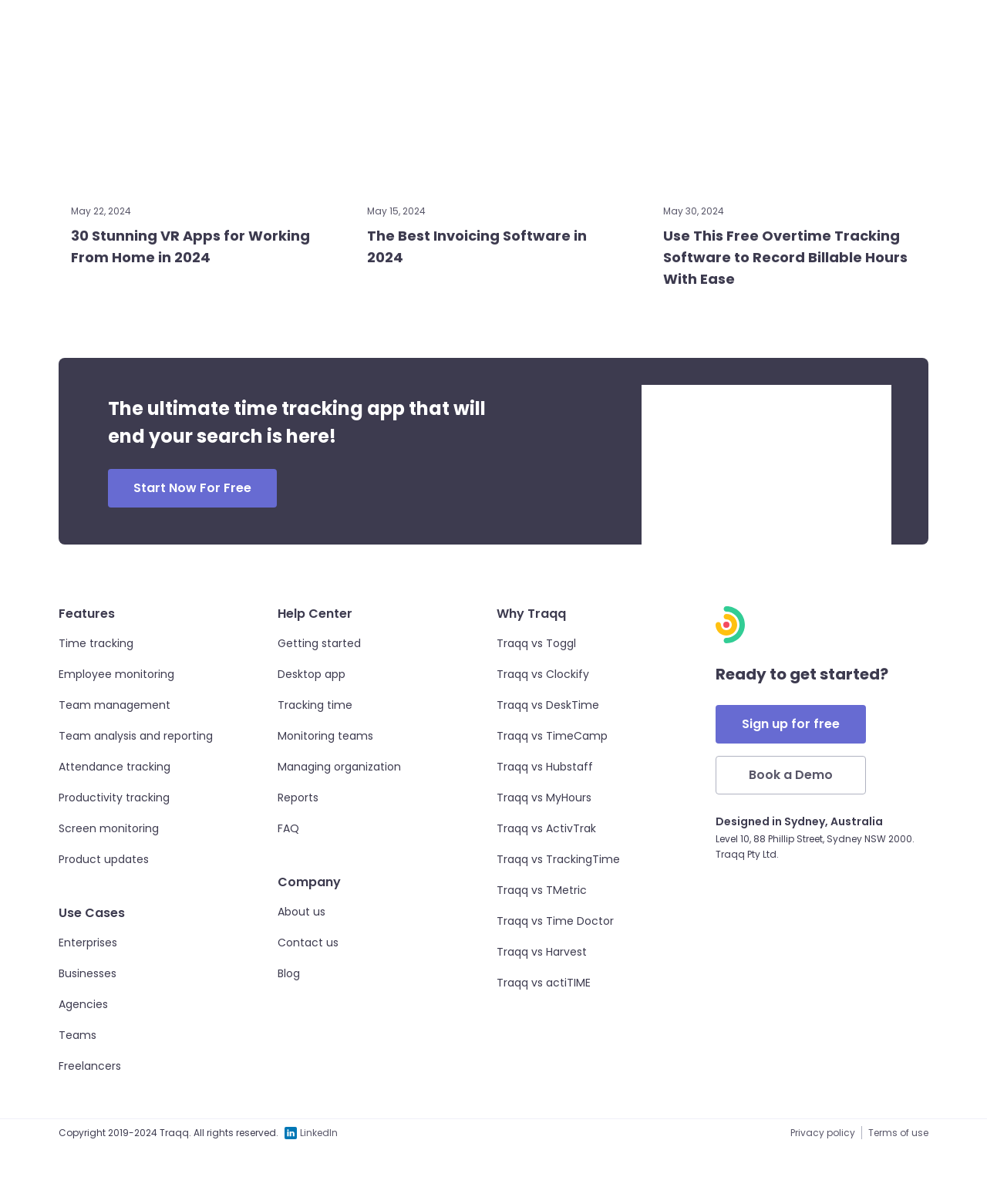Provide the bounding box coordinates of the area you need to click to execute the following instruction: "Check location on Multimap".

None